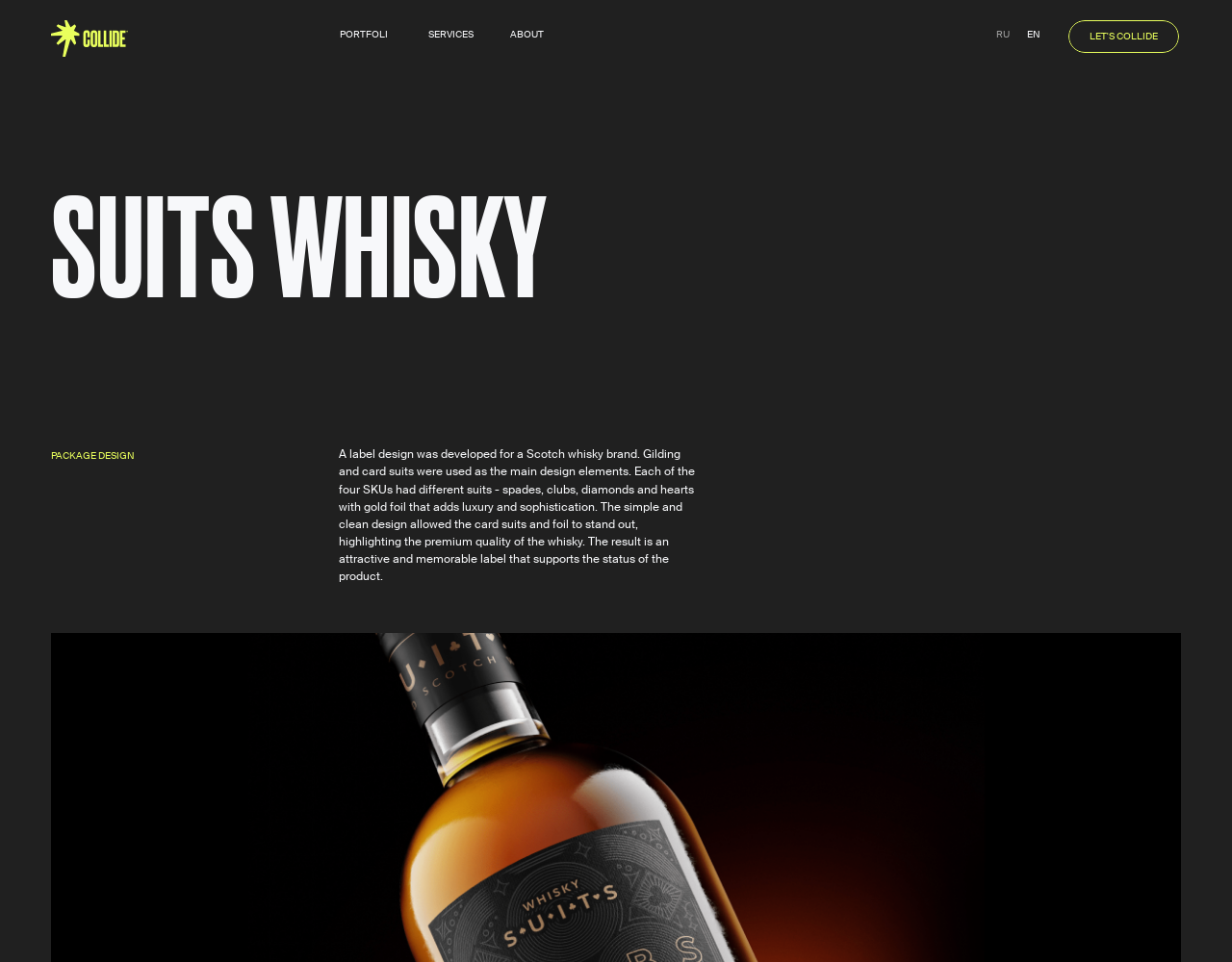How many SKUs are there in the whisky brand?
From the image, respond with a single word or phrase.

Four